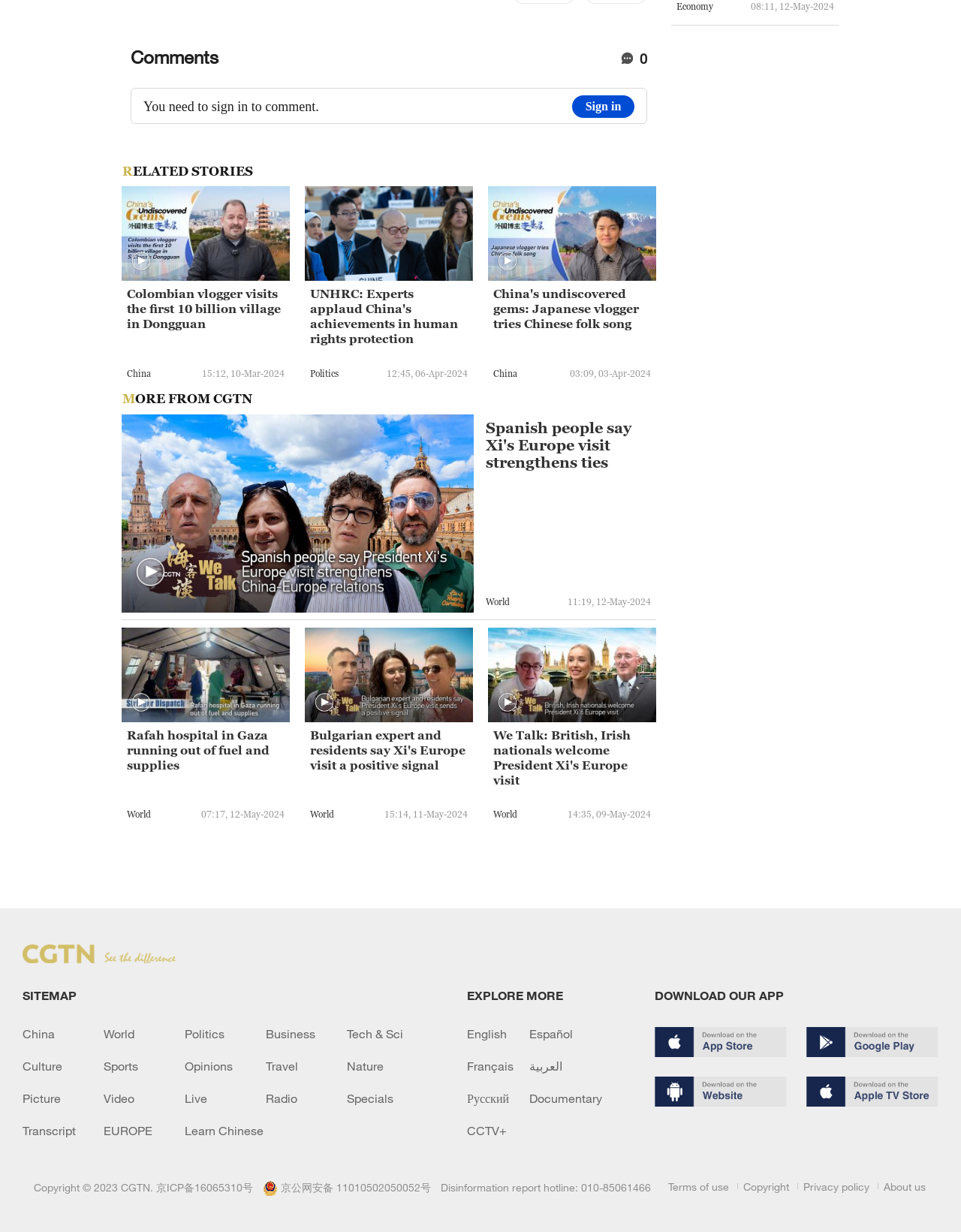Please identify the bounding box coordinates of the element I need to click to follow this instruction: "Click the 'China' link".

[0.132, 0.298, 0.157, 0.308]